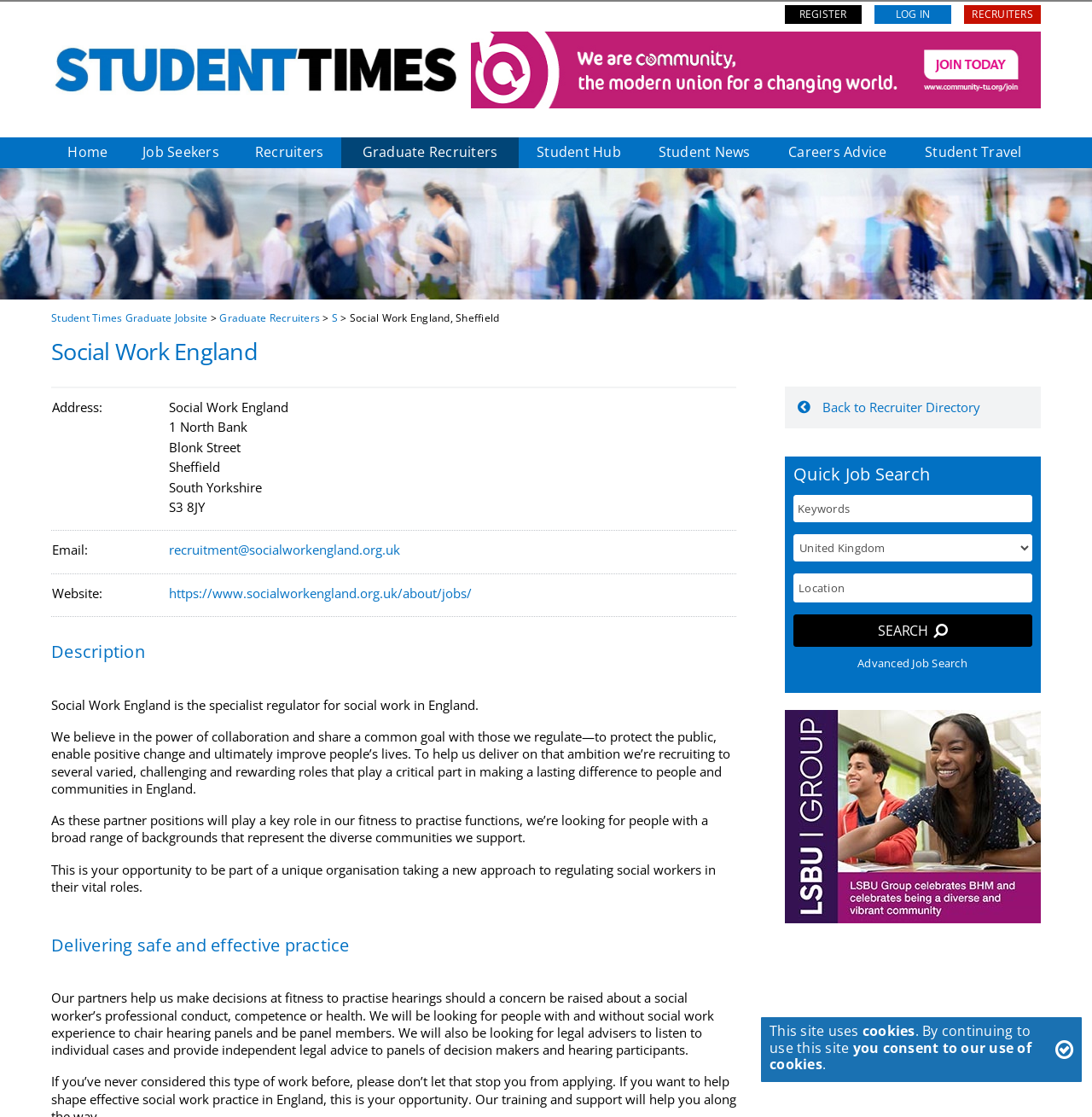Find and indicate the bounding box coordinates of the region you should select to follow the given instruction: "Search for a job".

[0.727, 0.444, 0.945, 0.467]